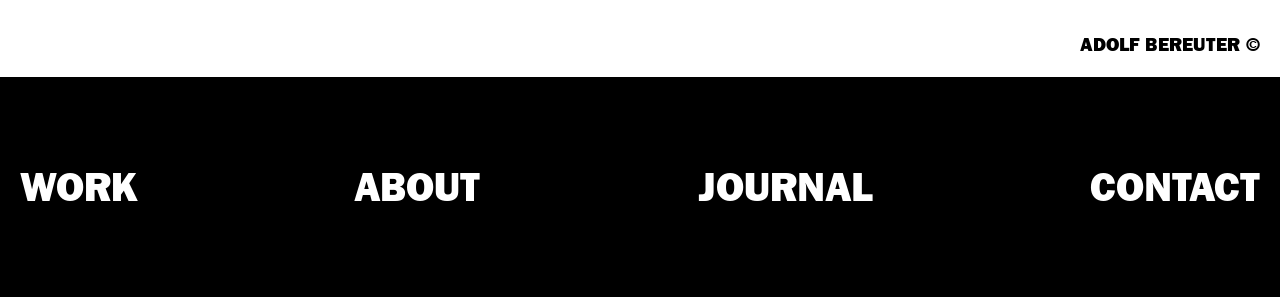Bounding box coordinates are given in the format (top-left x, top-left y, bottom-right x, bottom-right y). All values should be floating point numbers between 0 and 1. Provide the bounding box coordinate for the UI element described as: Journal

[0.545, 0.556, 0.682, 0.704]